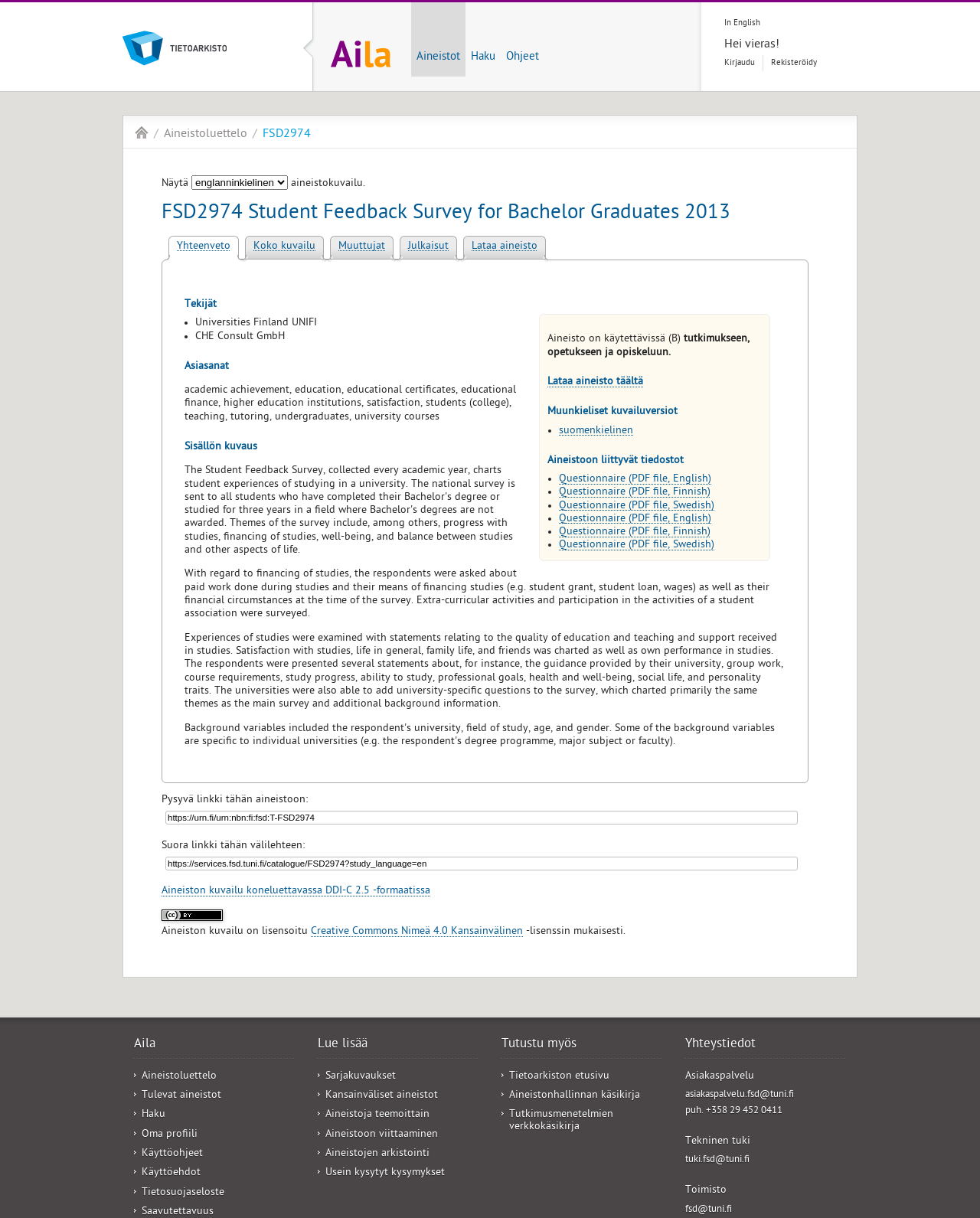Find the bounding box coordinates of the element's region that should be clicked in order to follow the given instruction: "Search". The coordinates should consist of four float numbers between 0 and 1, i.e., [left, top, right, bottom].

[0.475, 0.002, 0.511, 0.063]